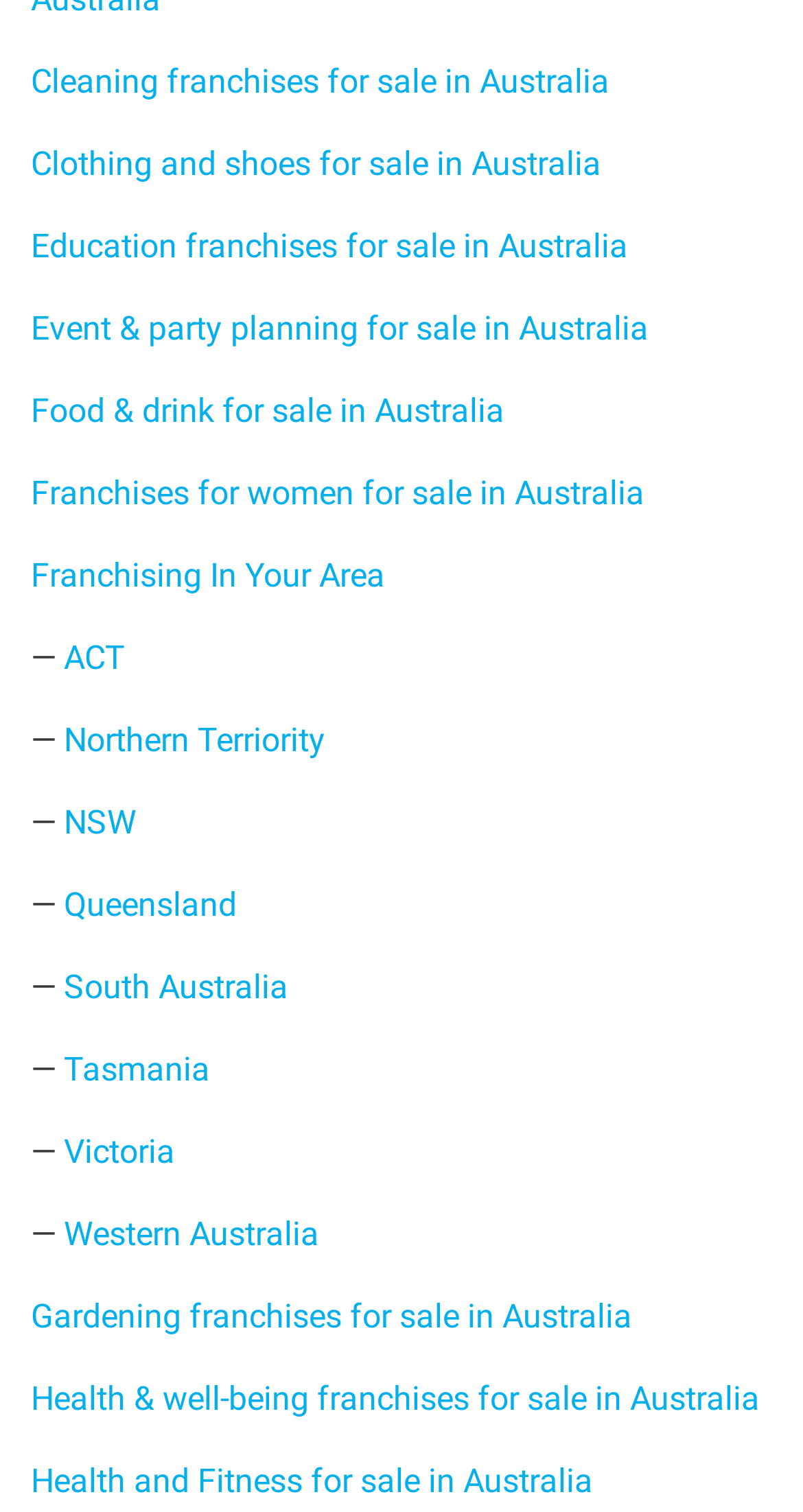Pinpoint the bounding box coordinates of the element to be clicked to execute the instruction: "Search for health and fitness franchises for sale in Australia".

[0.038, 0.967, 0.738, 0.993]